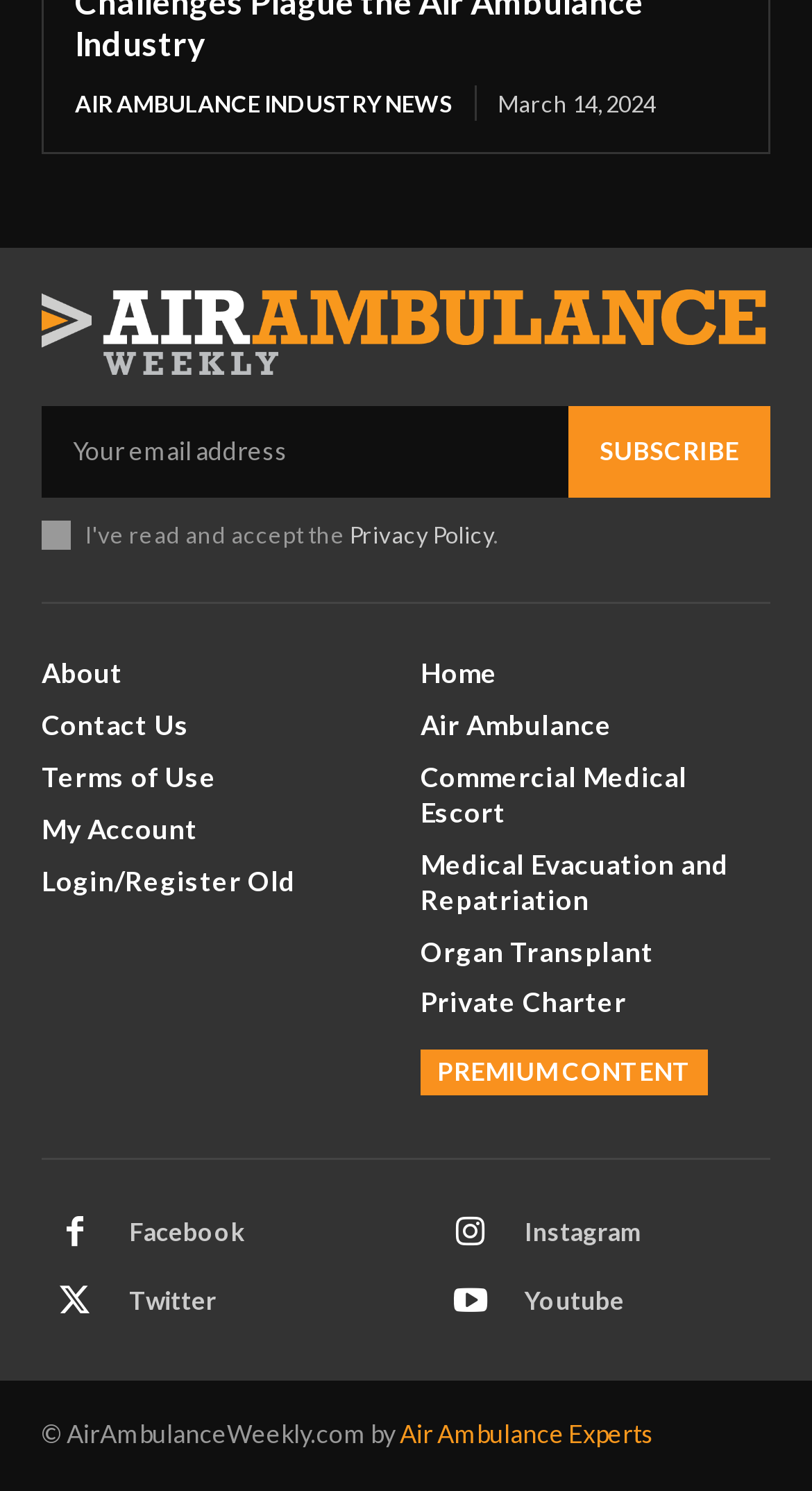Refer to the screenshot and give an in-depth answer to this question: What is the name of the website?

I found the name of the website by looking at the static text element with the text '© AirAmbulanceWeekly.com by'.